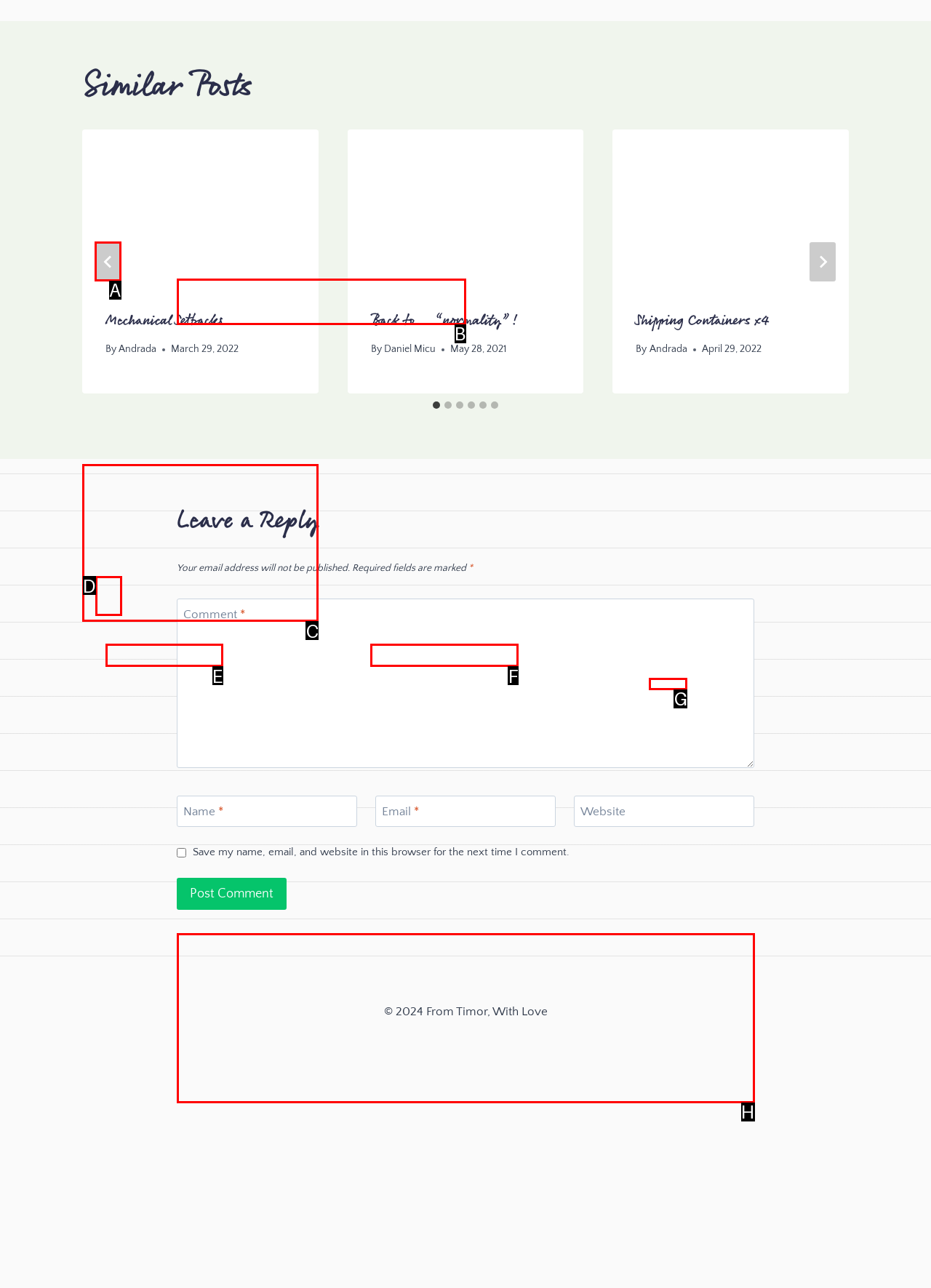From the given options, tell me which letter should be clicked to complete this task: Click the 'Go to last slide' button
Answer with the letter only.

A